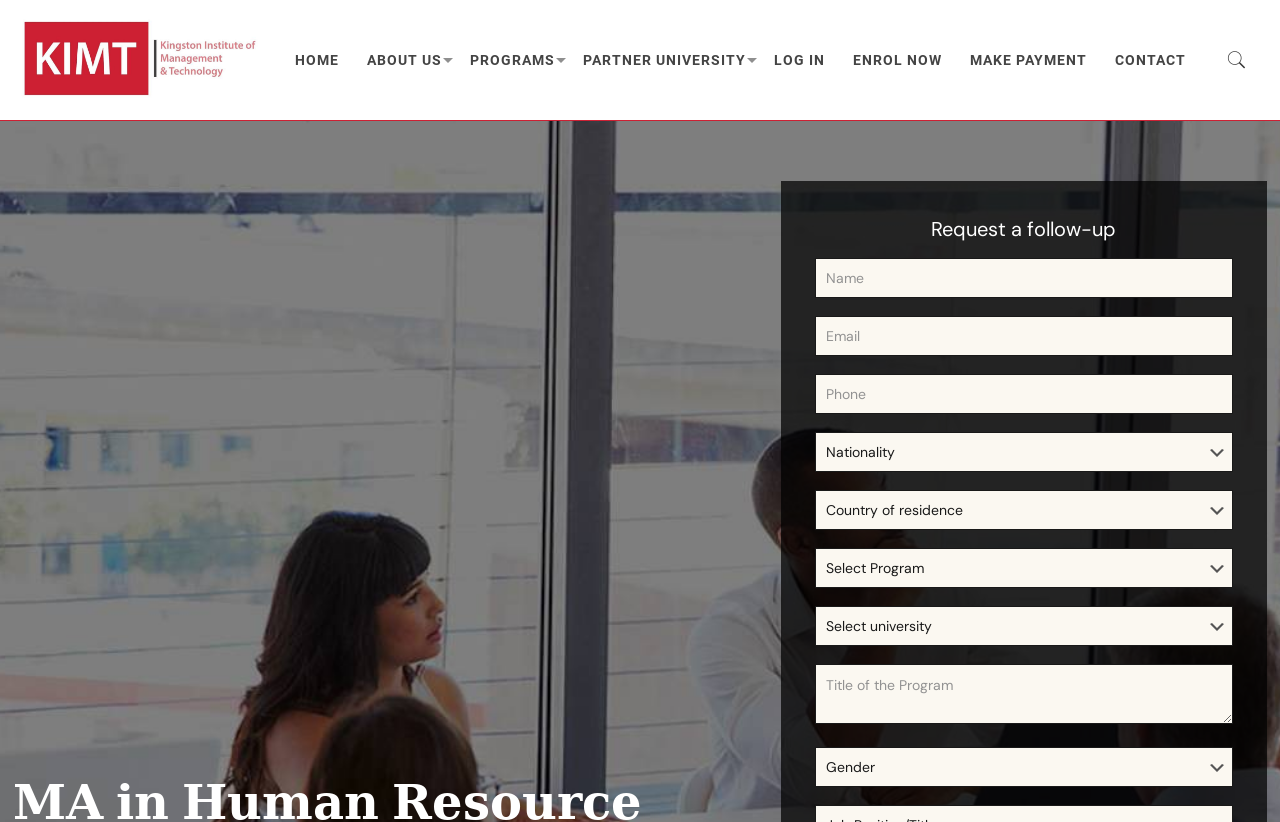Please provide the bounding box coordinates in the format (top-left x, top-left y, bottom-right x, bottom-right y). Remember, all values are floating point numbers between 0 and 1. What is the bounding box coordinate of the region described as: weather

None